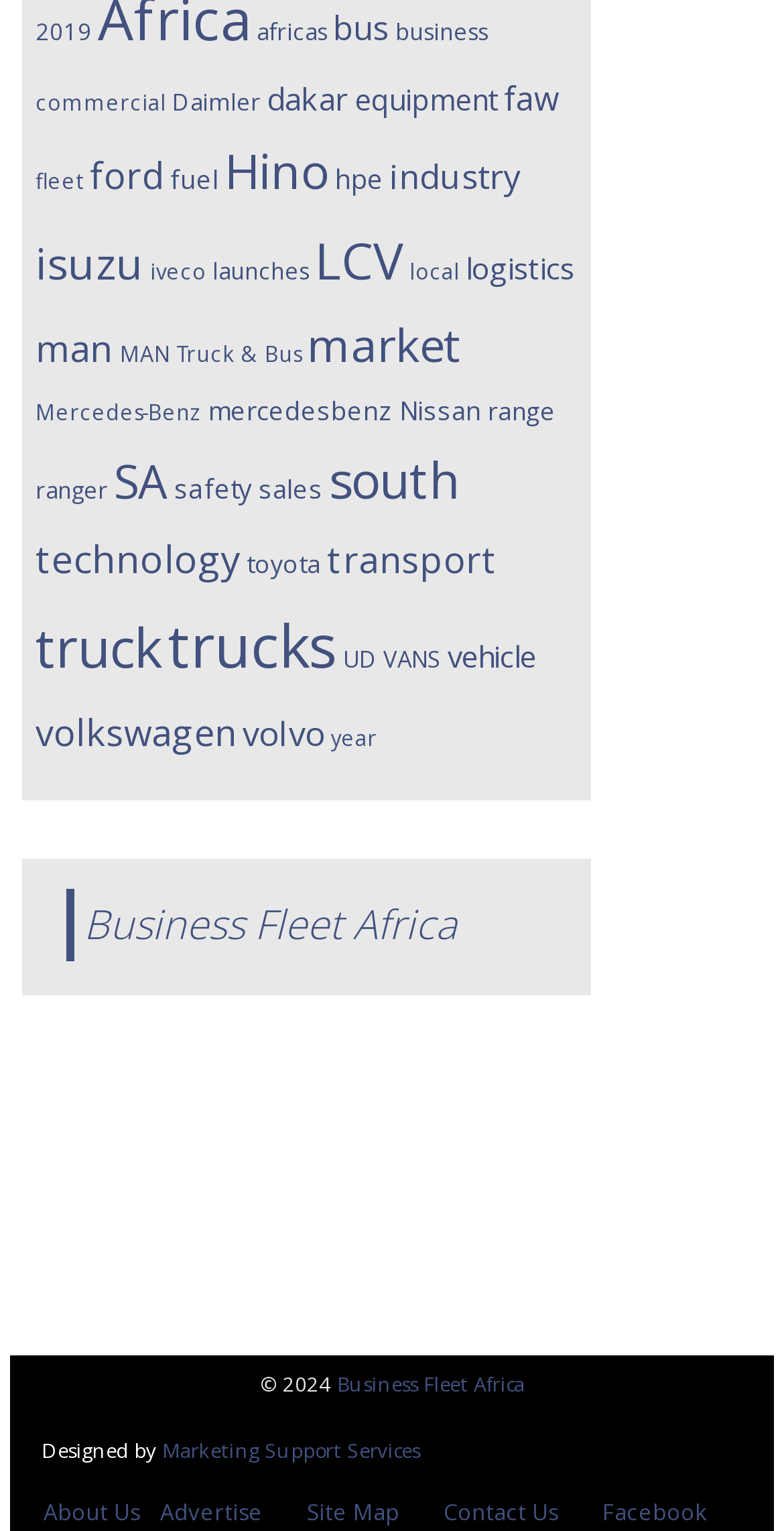What is the name of the company that designed the webpage? Based on the image, give a response in one word or a short phrase.

Marketing Support Services